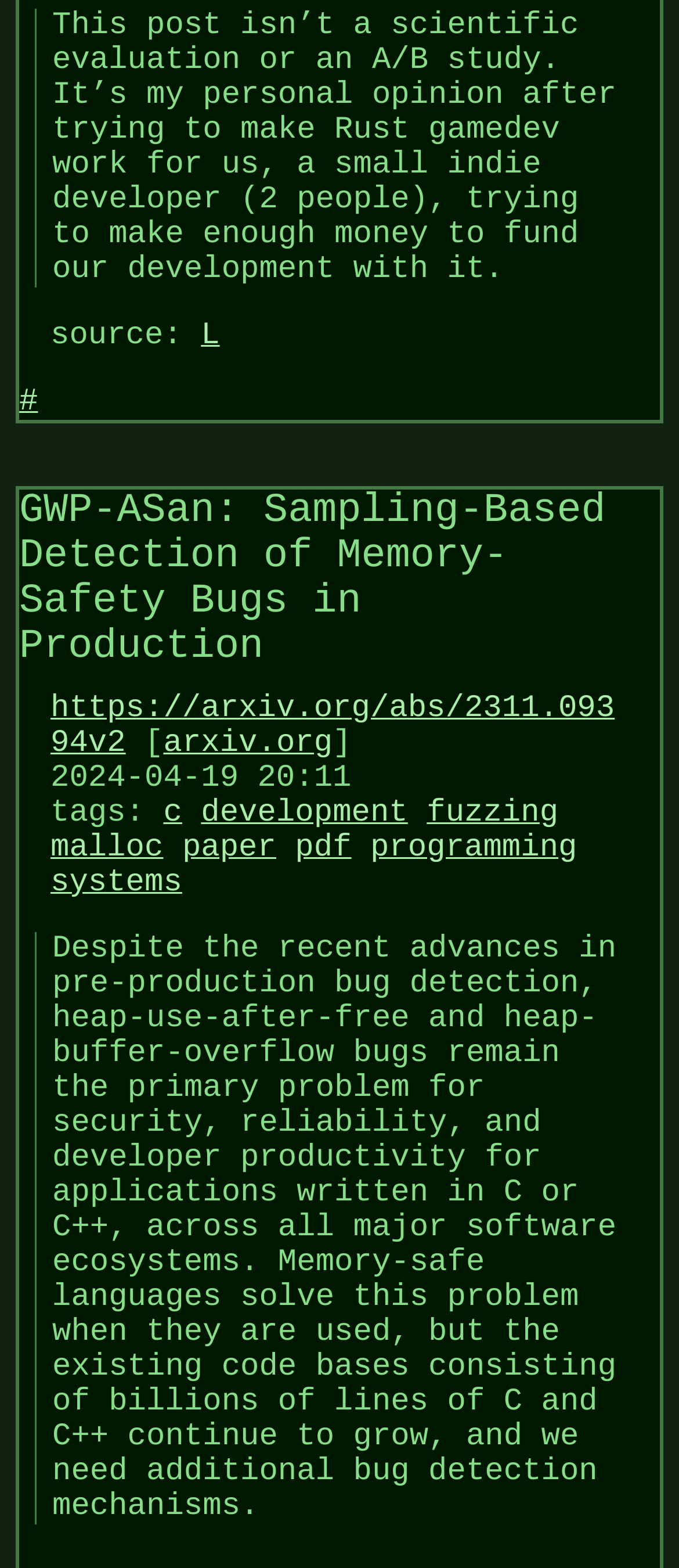Determine the bounding box coordinates of the clickable region to follow the instruction: "Click the link to the pdf".

[0.434, 0.53, 0.518, 0.552]